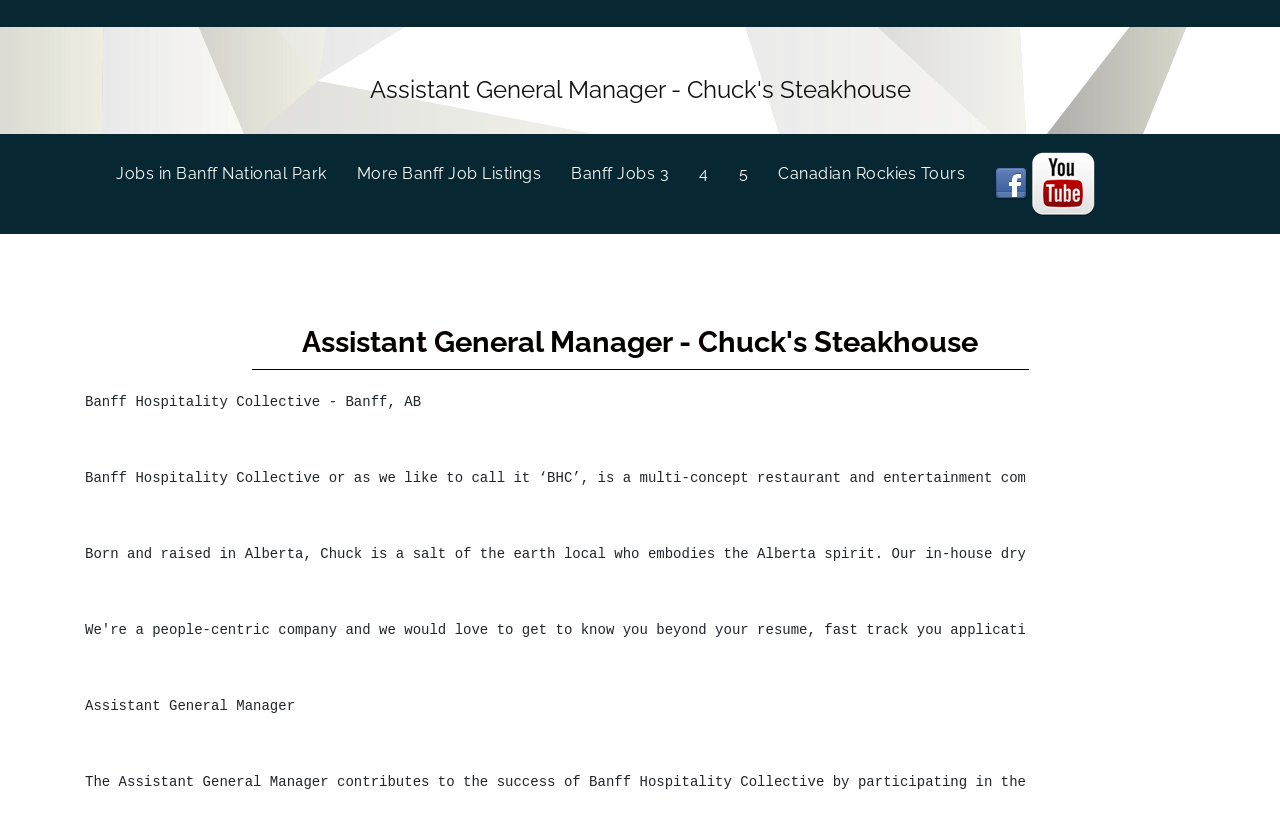Illustrate the webpage's structure and main components comprehensively.

The webpage appears to be a job listing page, specifically for jobs in Banff National Park, Alberta, Canada. At the top of the page, there is a prominent heading and link that reads "Assistant General Manager - Chuck's Steakhouse", which suggests that this is a job posting for an assistant general manager position at Chuck's Steakhouse.

Below this heading, there are several links arranged horizontally, including "Jobs in Banff National Park (current)", "More Banff Job Listings", "Banff Jobs 3", and numbered links from "4" to "5". These links likely lead to different job listings or categories within the Banff National Park area.

To the right of these links, there are two more links, "Canadian Rockies Tours" and "Tour Canadian Rockies on Facebook", accompanied by small images. The "Tour Canadian Rockies on Facebook" link has a Facebook icon, indicating that it leads to the Facebook page of Canadian Rockies Tours. The "Wildlife on Video" link is also accompanied by a small image.

Further down the page, there is another heading that reads "Assistant General Manager - Chuck's Steakhouse", which appears to be a duplicate of the top heading.